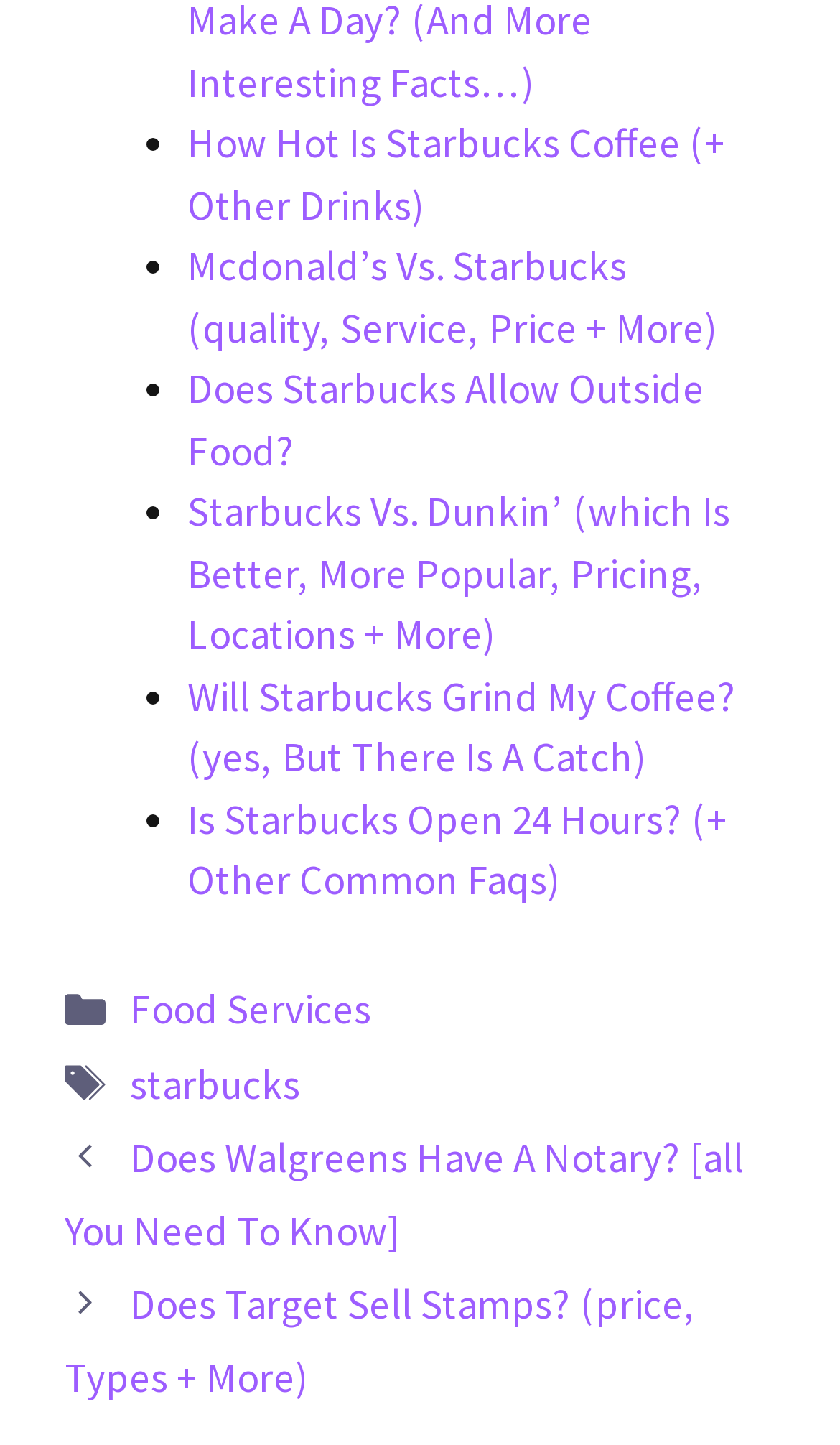Determine the bounding box coordinates of the area to click in order to meet this instruction: "Go to next page".

[0.077, 0.884, 0.829, 0.971]